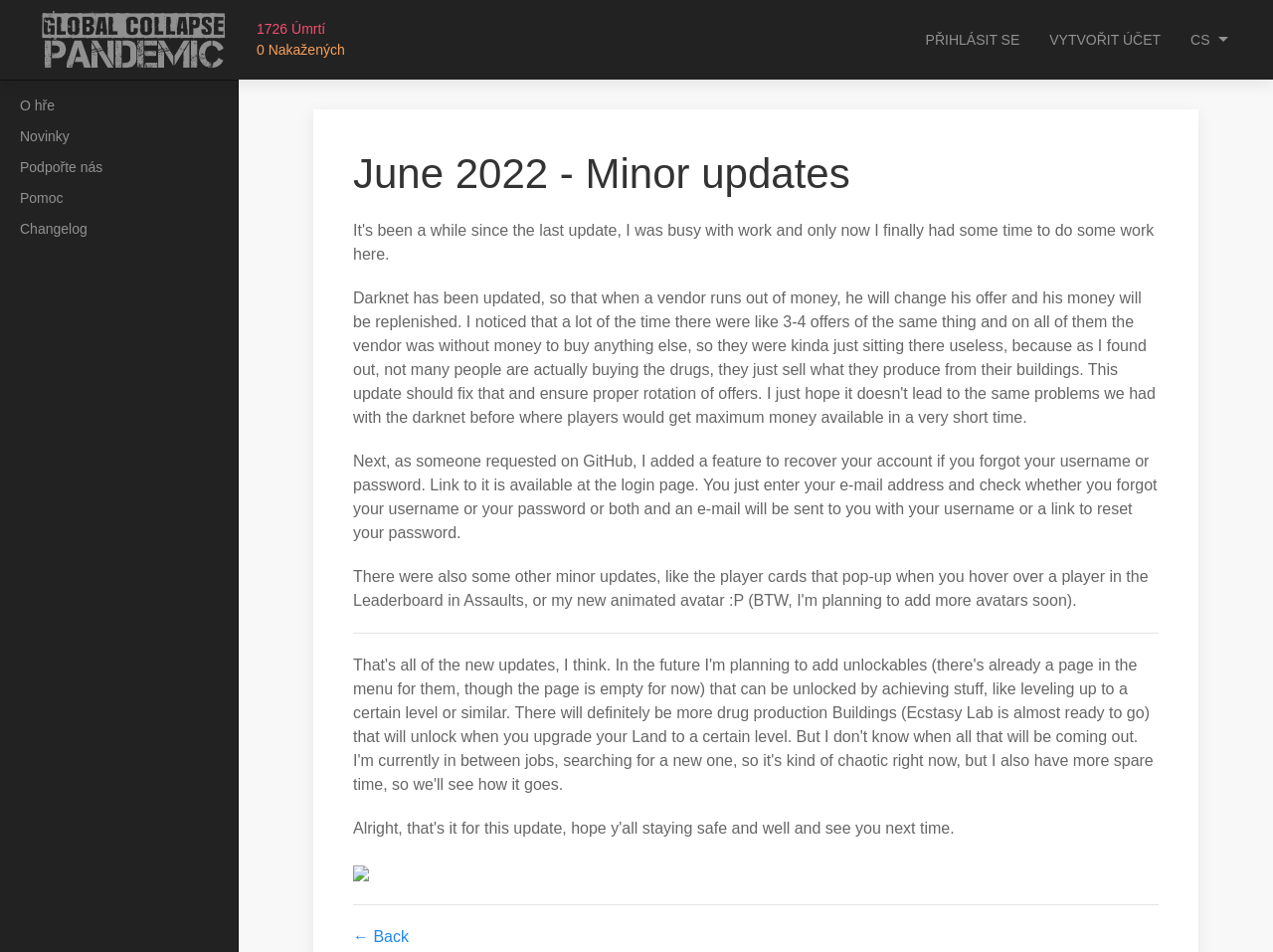Please identify the bounding box coordinates of the region to click in order to complete the given instruction: "Create an account". The coordinates should be four float numbers between 0 and 1, i.e., [left, top, right, bottom].

[0.824, 0.0, 0.912, 0.084]